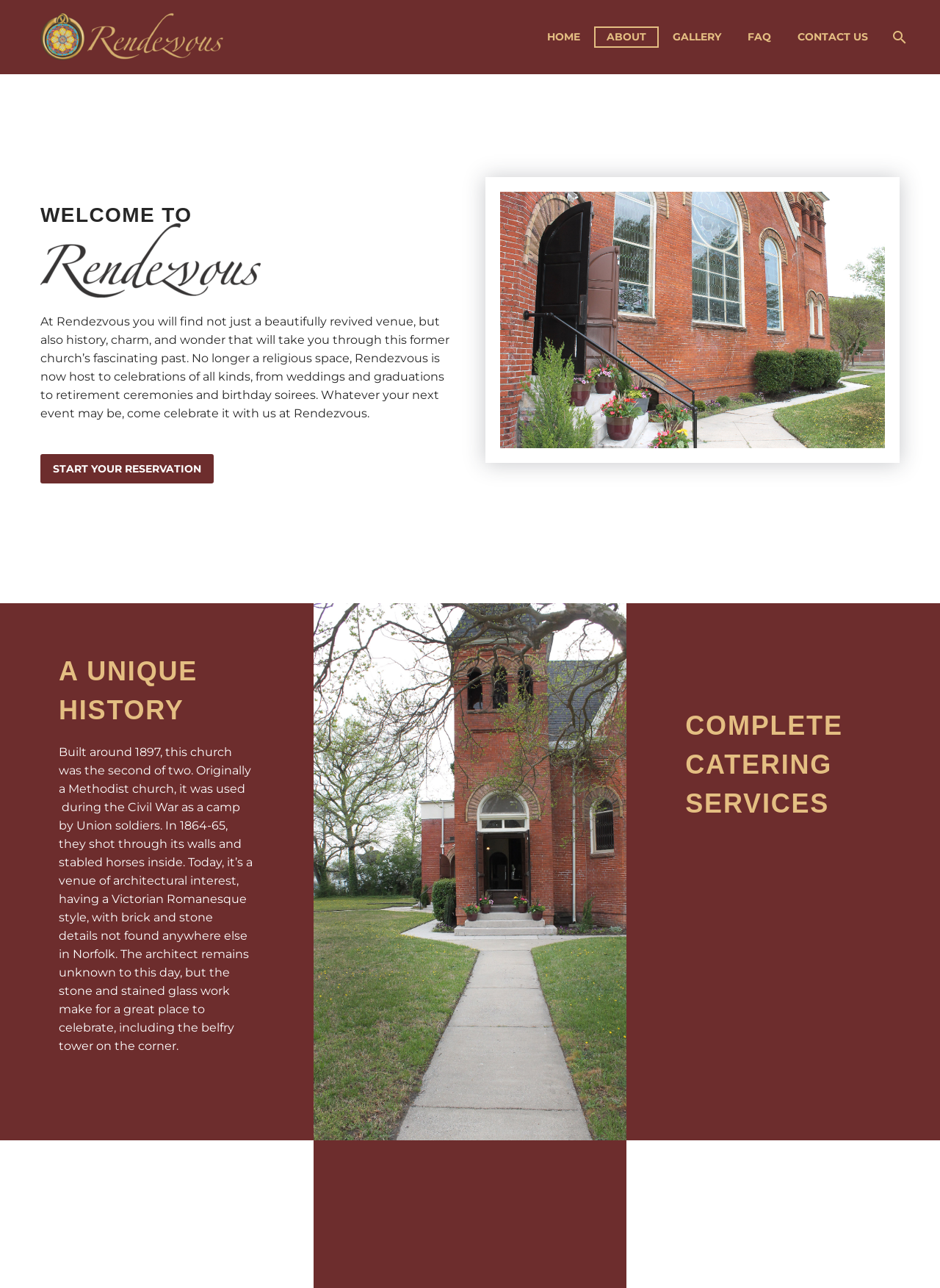Locate the bounding box for the described UI element: "Home". Ensure the coordinates are four float numbers between 0 and 1, formatted as [left, top, right, bottom].

[0.57, 0.022, 0.629, 0.036]